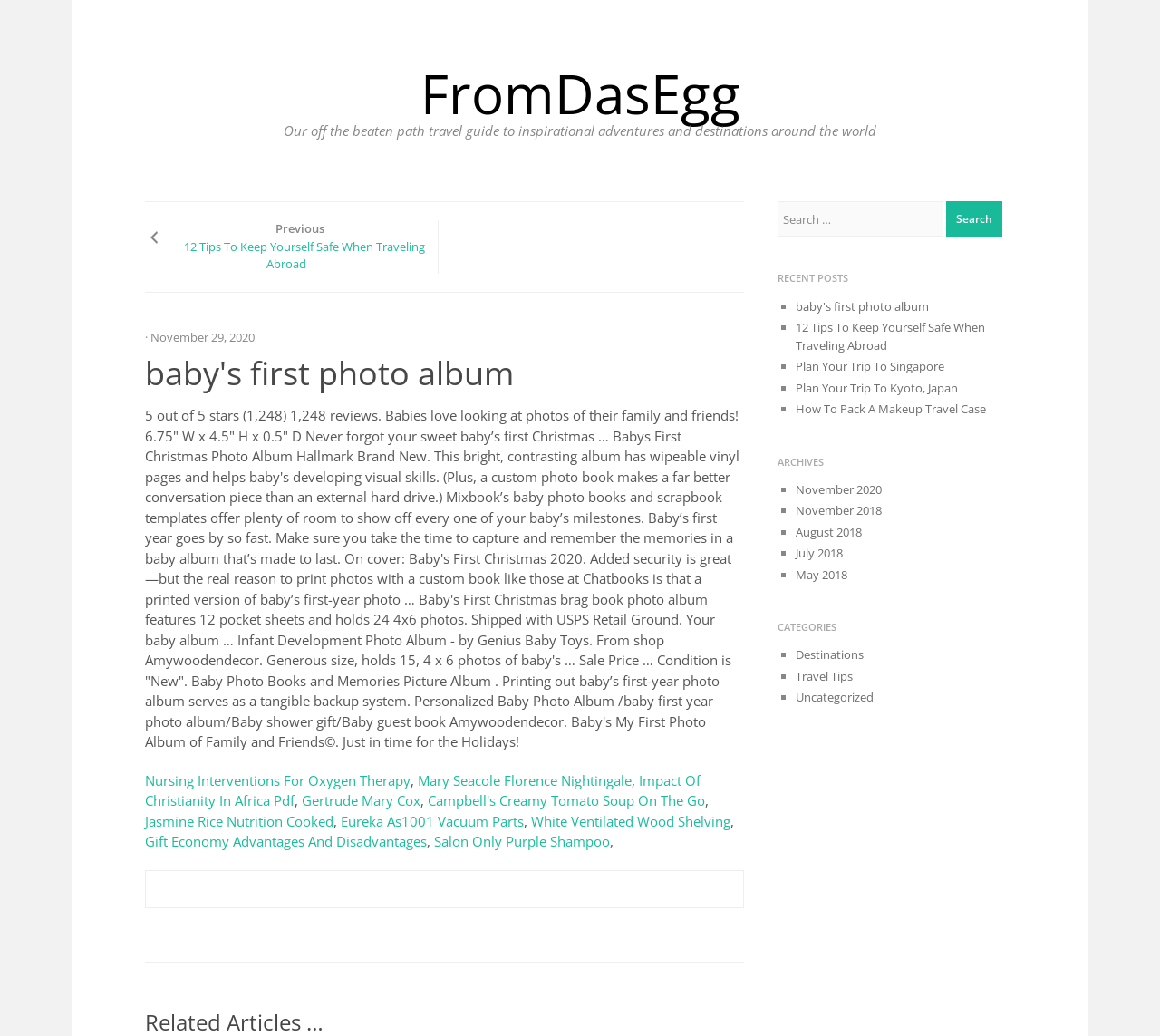Extract the bounding box for the UI element that matches this description: "Plan Your Trip To Singapore".

[0.686, 0.346, 0.814, 0.361]